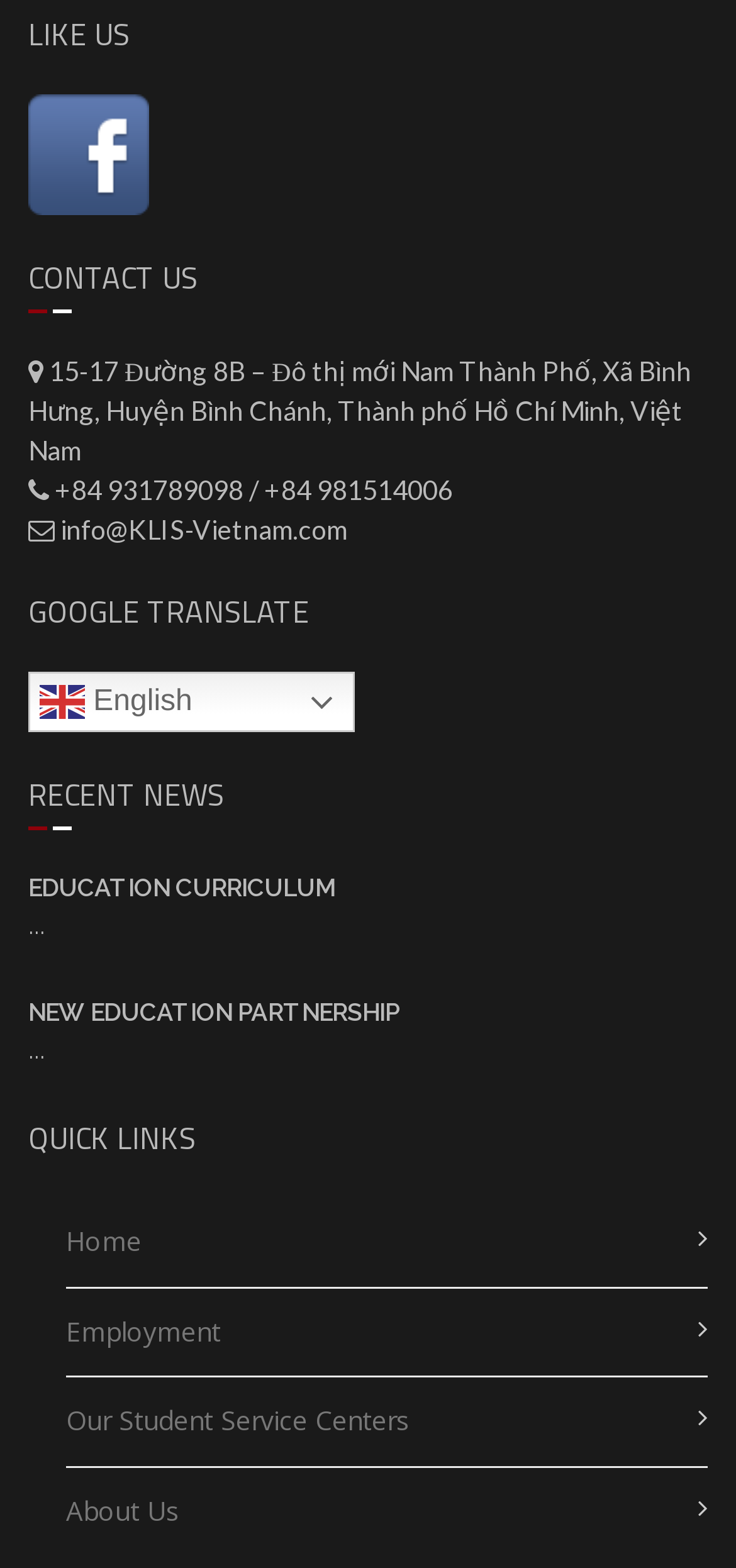Respond to the following query with just one word or a short phrase: 
What is the company's email address?

info@KLIS-Vietnam.com